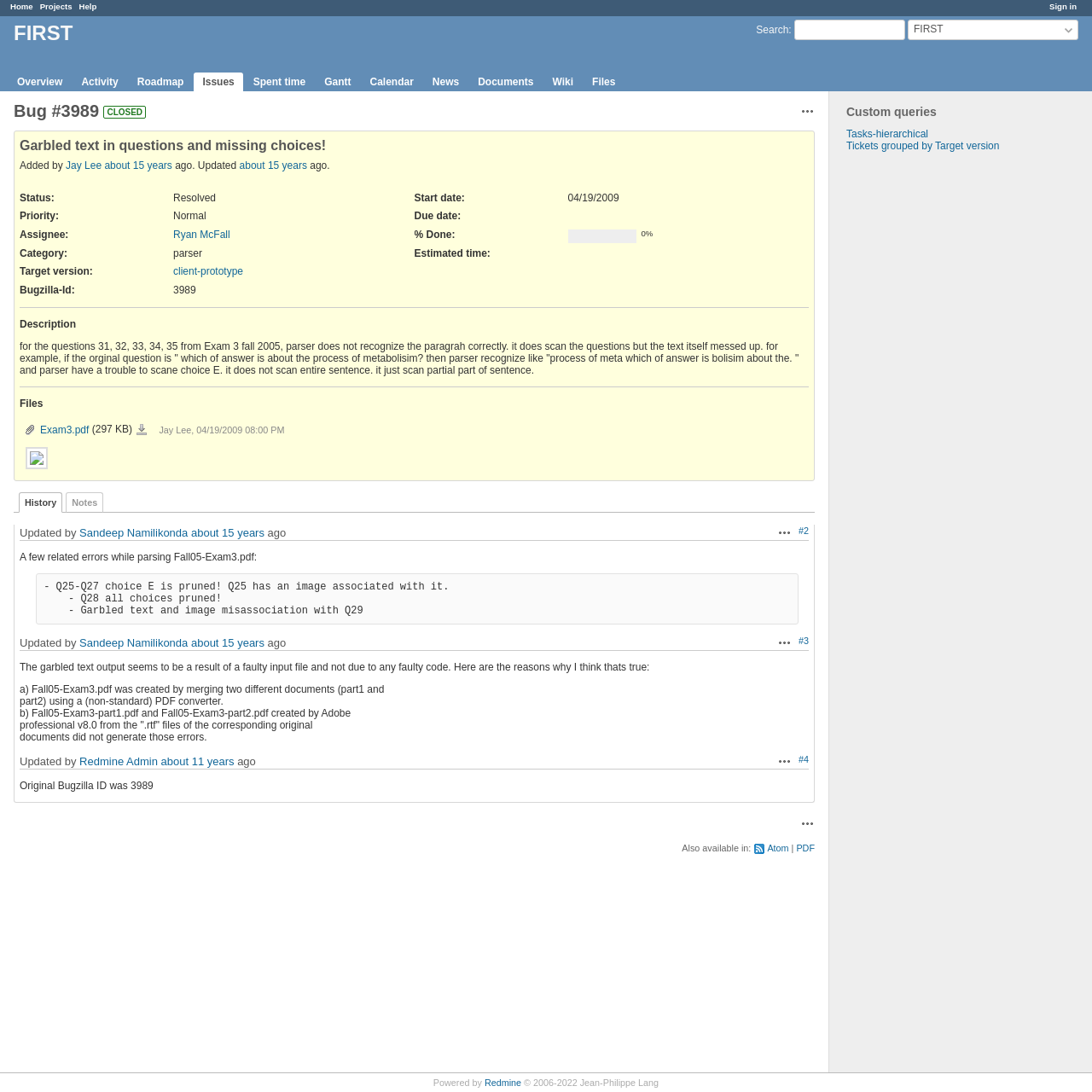Identify the bounding box coordinates for the region of the element that should be clicked to carry out the instruction: "Visit the Atlanta location page". The bounding box coordinates should be four float numbers between 0 and 1, i.e., [left, top, right, bottom].

None